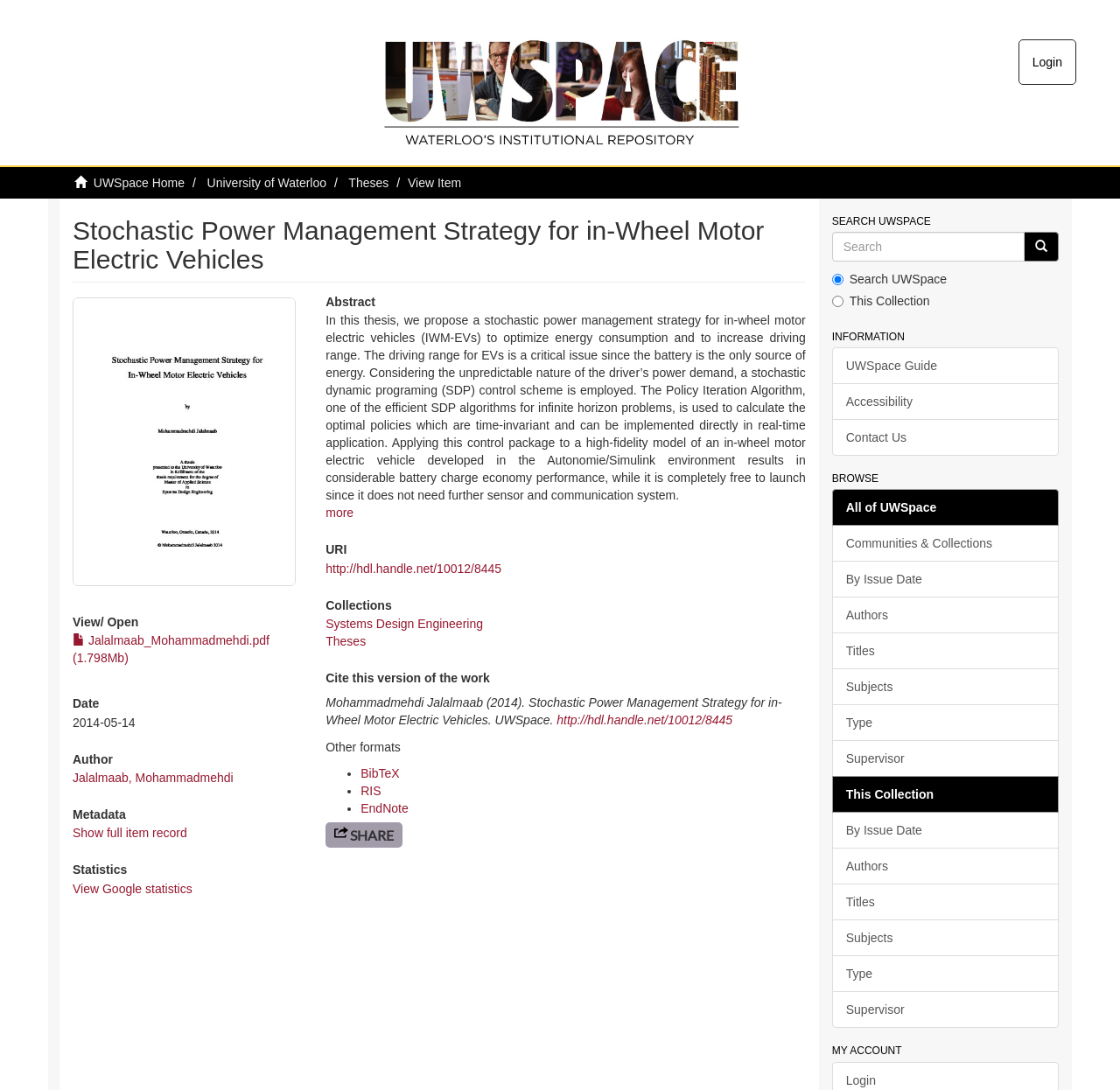Determine the bounding box coordinates of the region to click in order to accomplish the following instruction: "Download the PDF". Provide the coordinates as four float numbers between 0 and 1, specifically [left, top, right, bottom].

[0.065, 0.581, 0.241, 0.61]